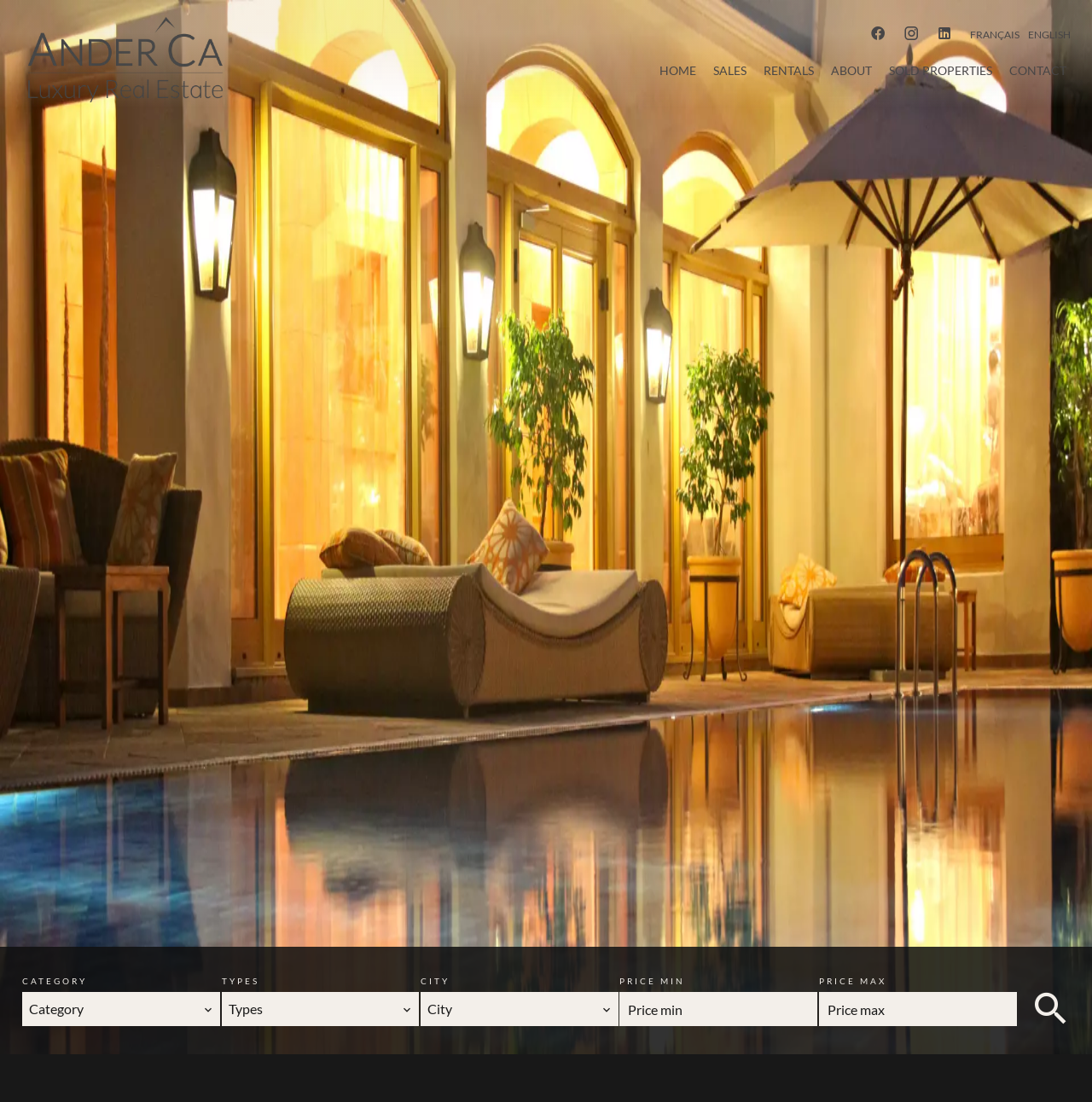Please find the main title text of this webpage.

WELCOME TO ANDER'CA LUXURY REAL ESTATE